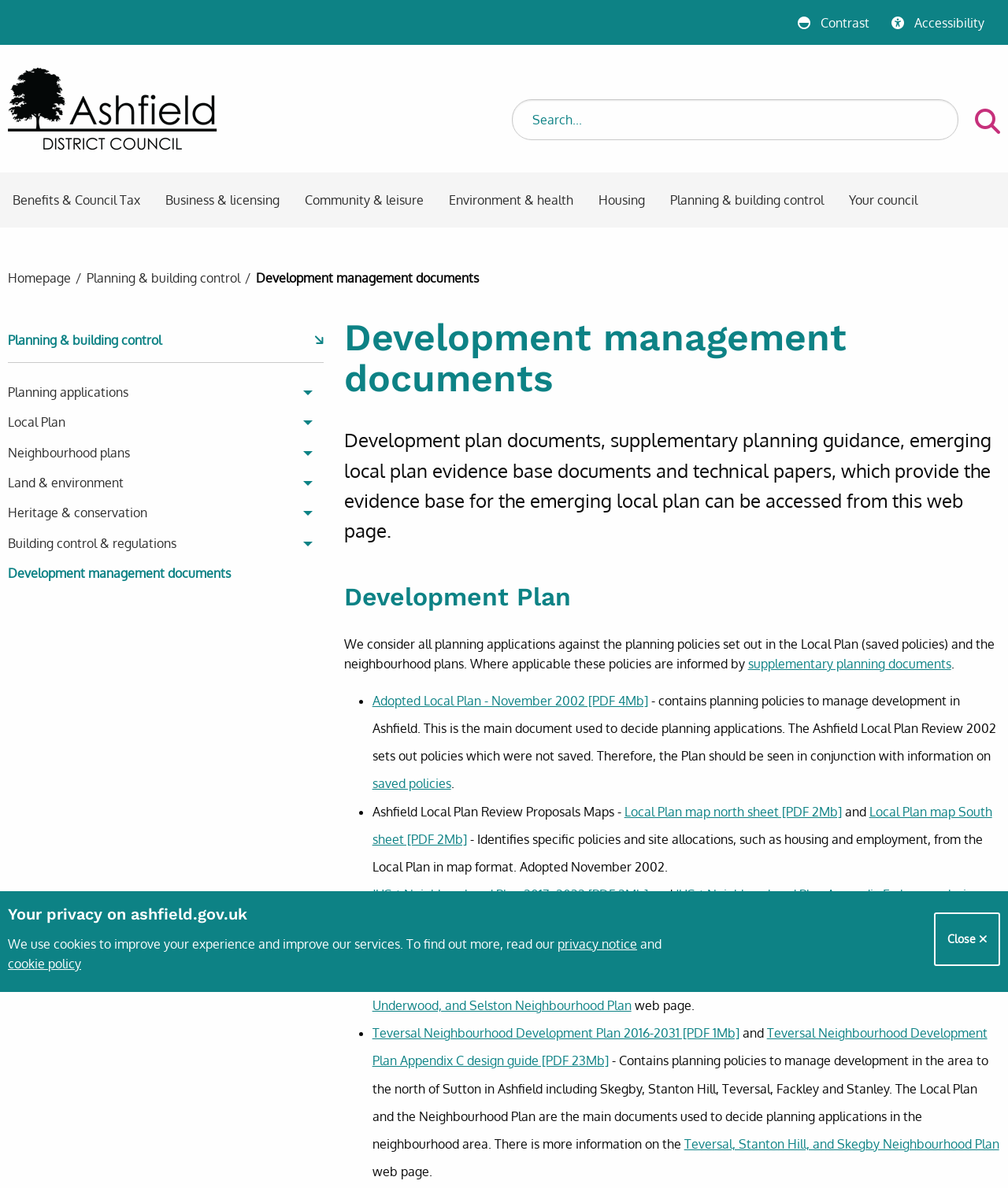Identify the bounding box coordinates for the region to click in order to carry out this instruction: "Go to Planning & building control". Provide the coordinates using four float numbers between 0 and 1, formatted as [left, top, right, bottom].

[0.652, 0.156, 0.83, 0.191]